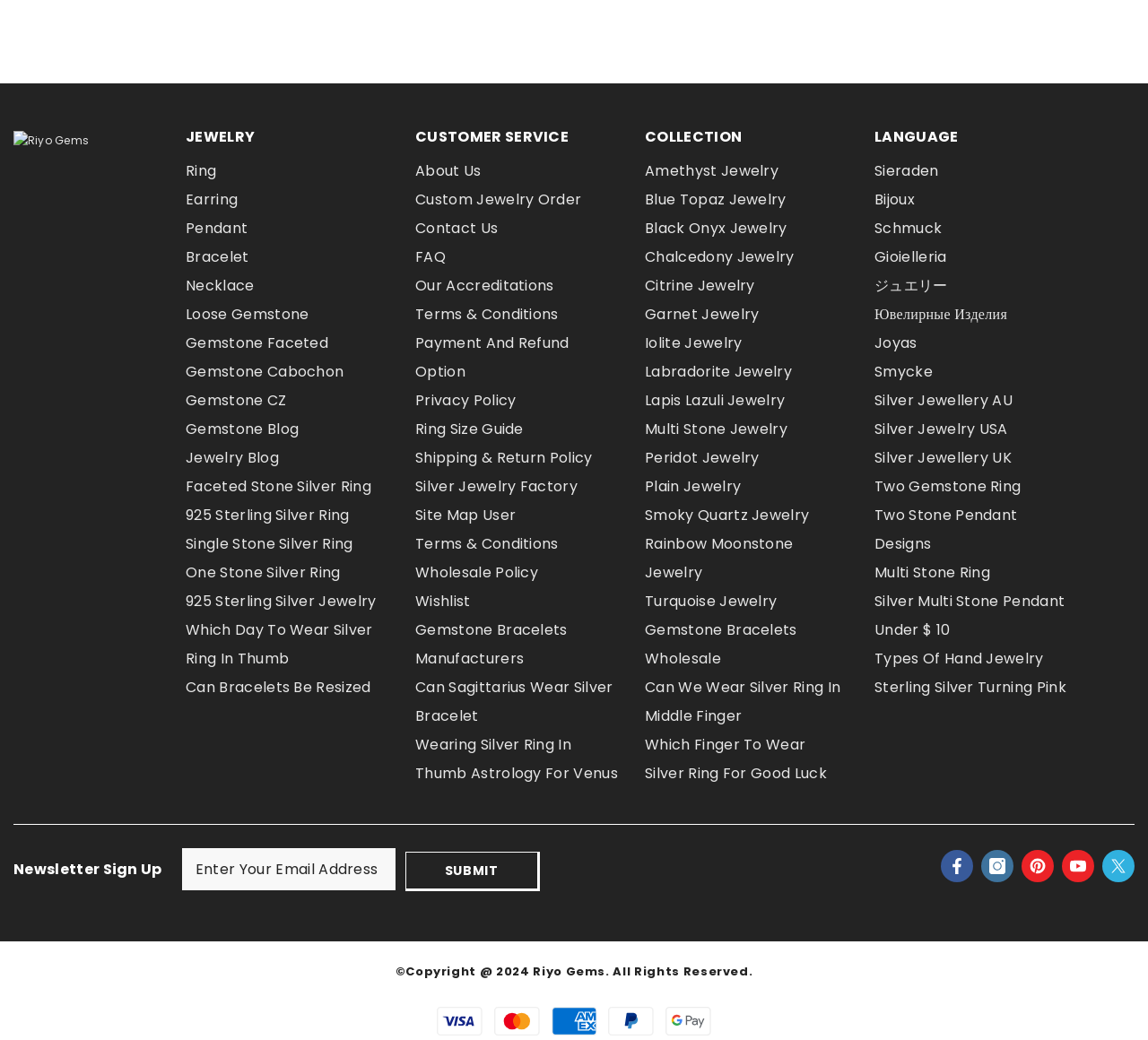Kindly determine the bounding box coordinates of the area that needs to be clicked to fulfill this instruction: "Sign up for the newsletter".

[0.012, 0.827, 0.141, 0.845]